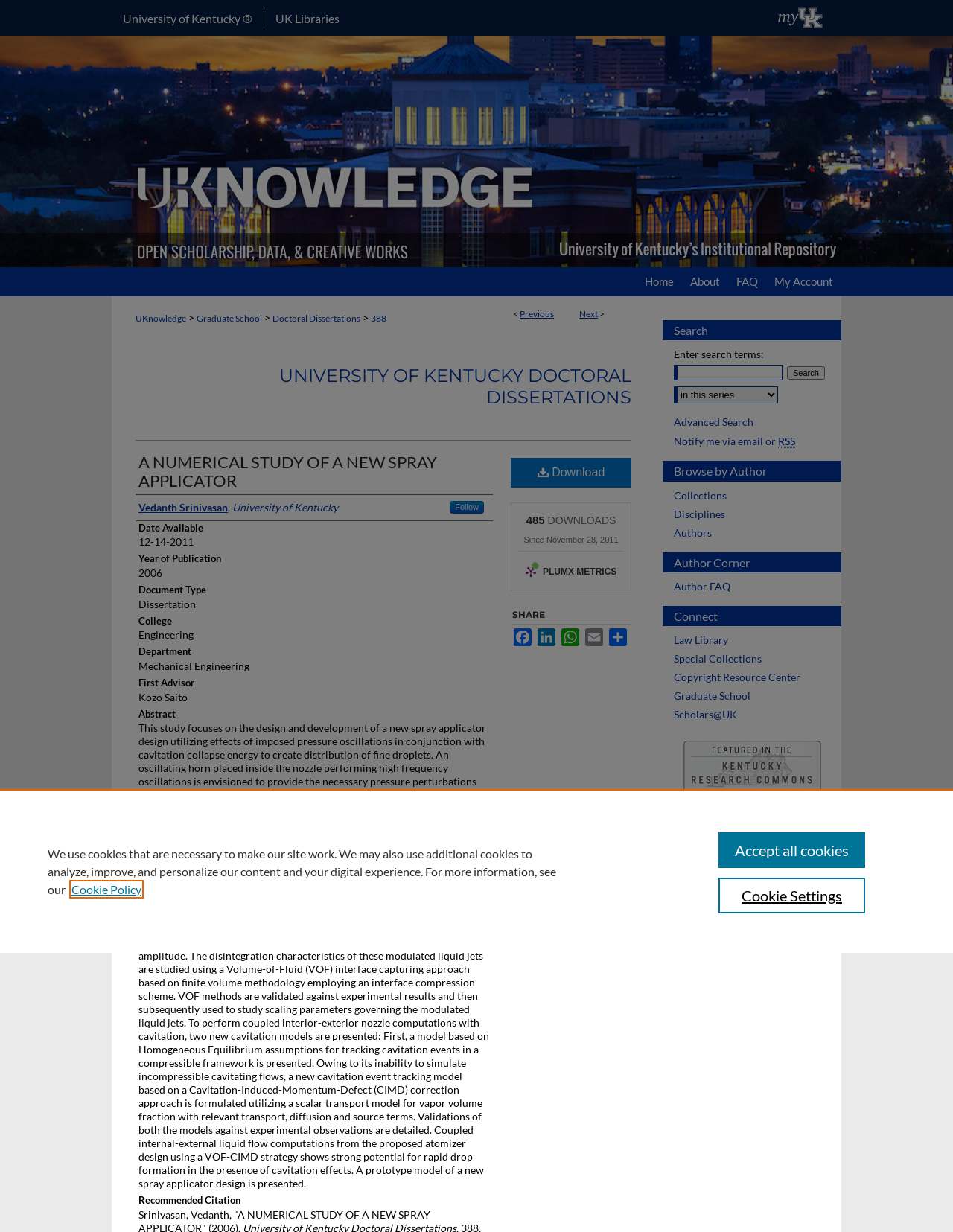Pinpoint the bounding box coordinates of the clickable element to carry out the following instruction: "Download the dissertation."

[0.536, 0.371, 0.662, 0.396]